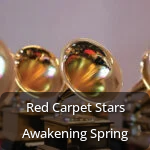What is the color of the gramophones' surfaces?
Refer to the screenshot and respond with a concise word or phrase.

Golden